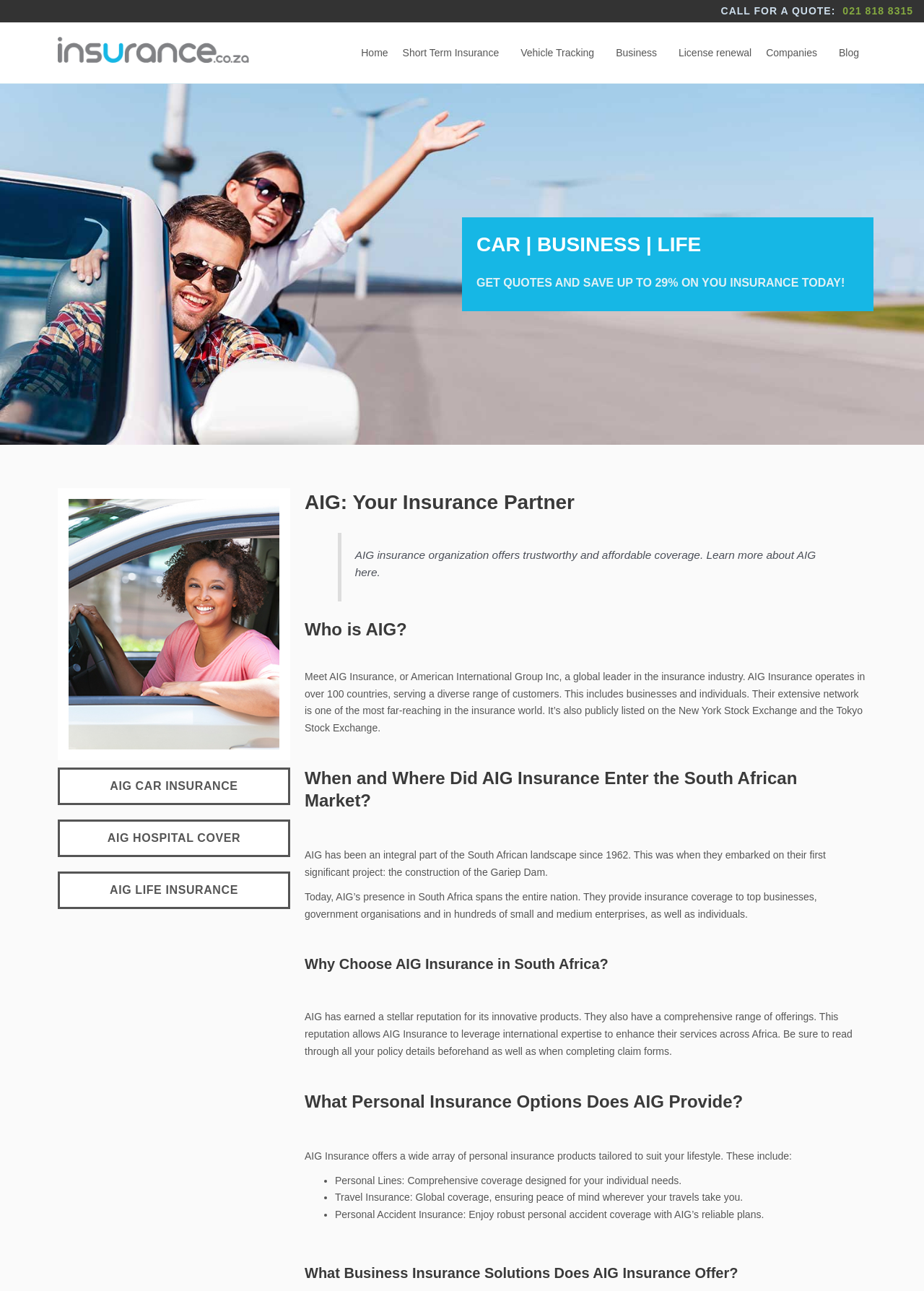What is the phone number to call for a quote?
Based on the image, provide your answer in one word or phrase.

021 818 8315